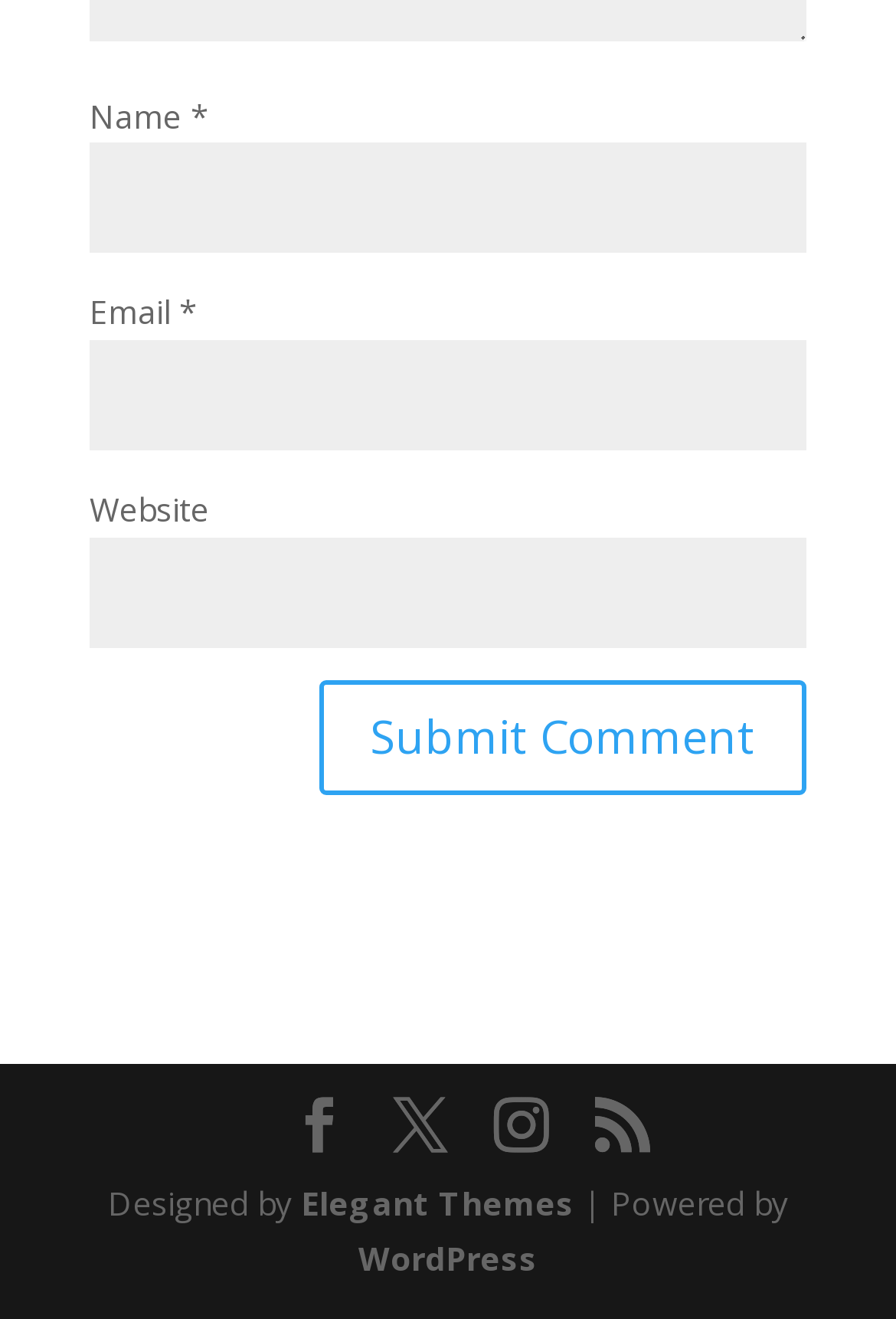What platform is the website built on? Analyze the screenshot and reply with just one word or a short phrase.

WordPress